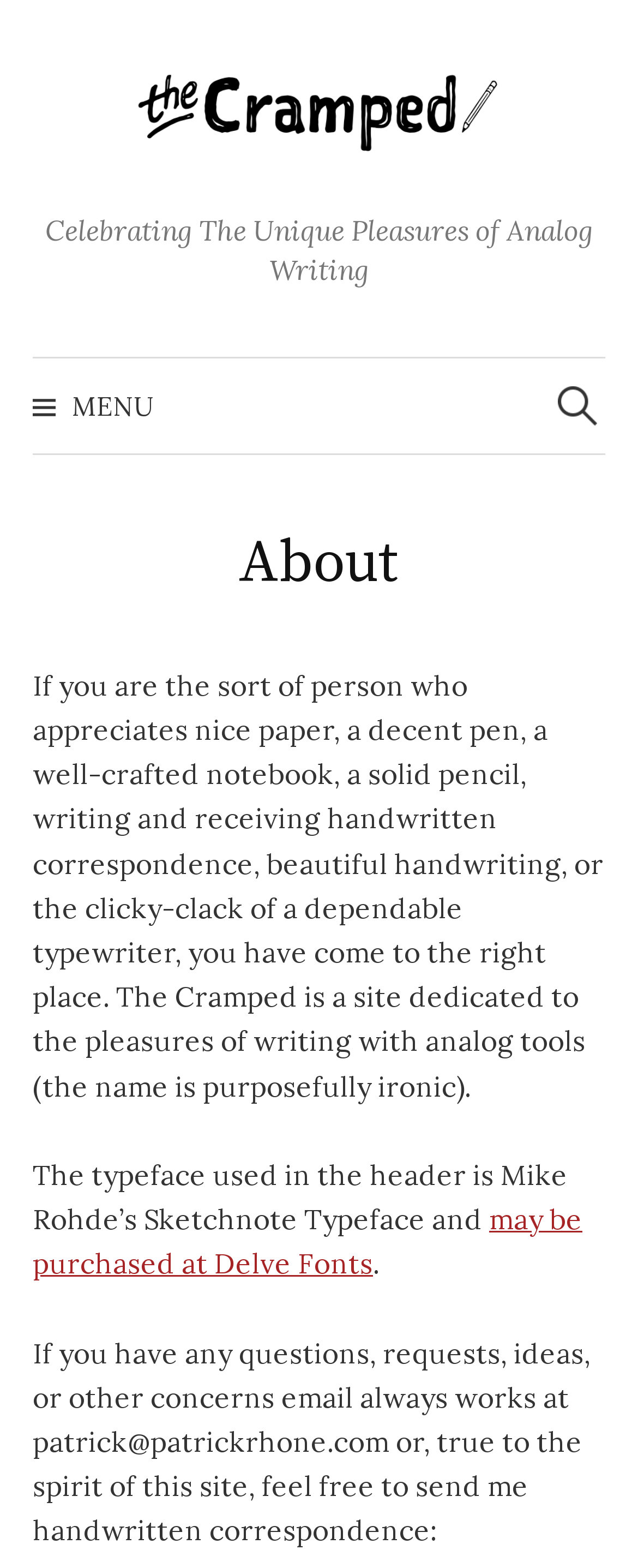Use a single word or phrase to answer the question:
How can you contact the website owner?

Email or handwritten correspondence